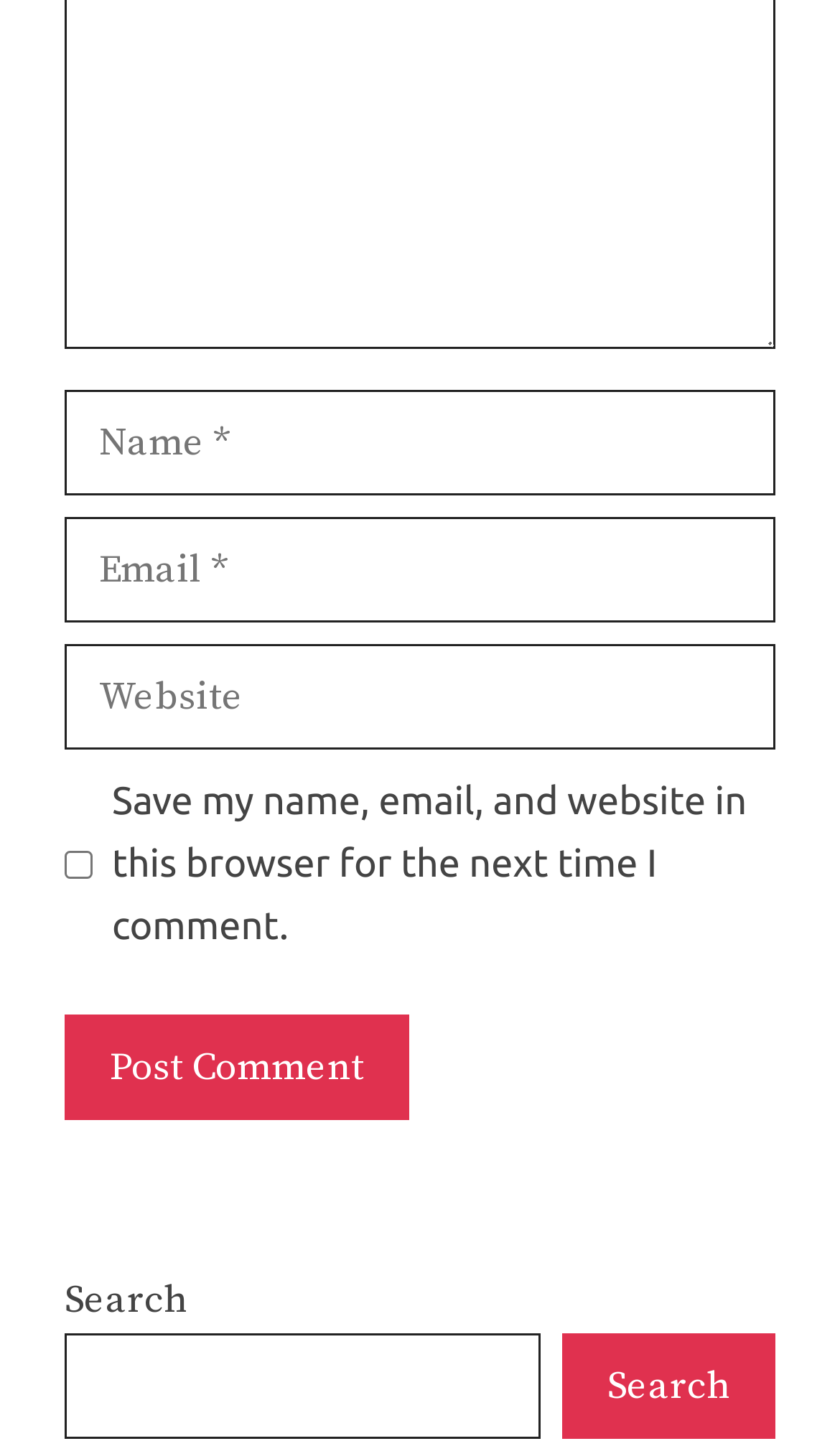Carefully examine the image and provide an in-depth answer to the question: What is the second input field for?

The second input field is labeled as 'Email' which is indicated by the StaticText element with the text 'Email' above the textbox element.